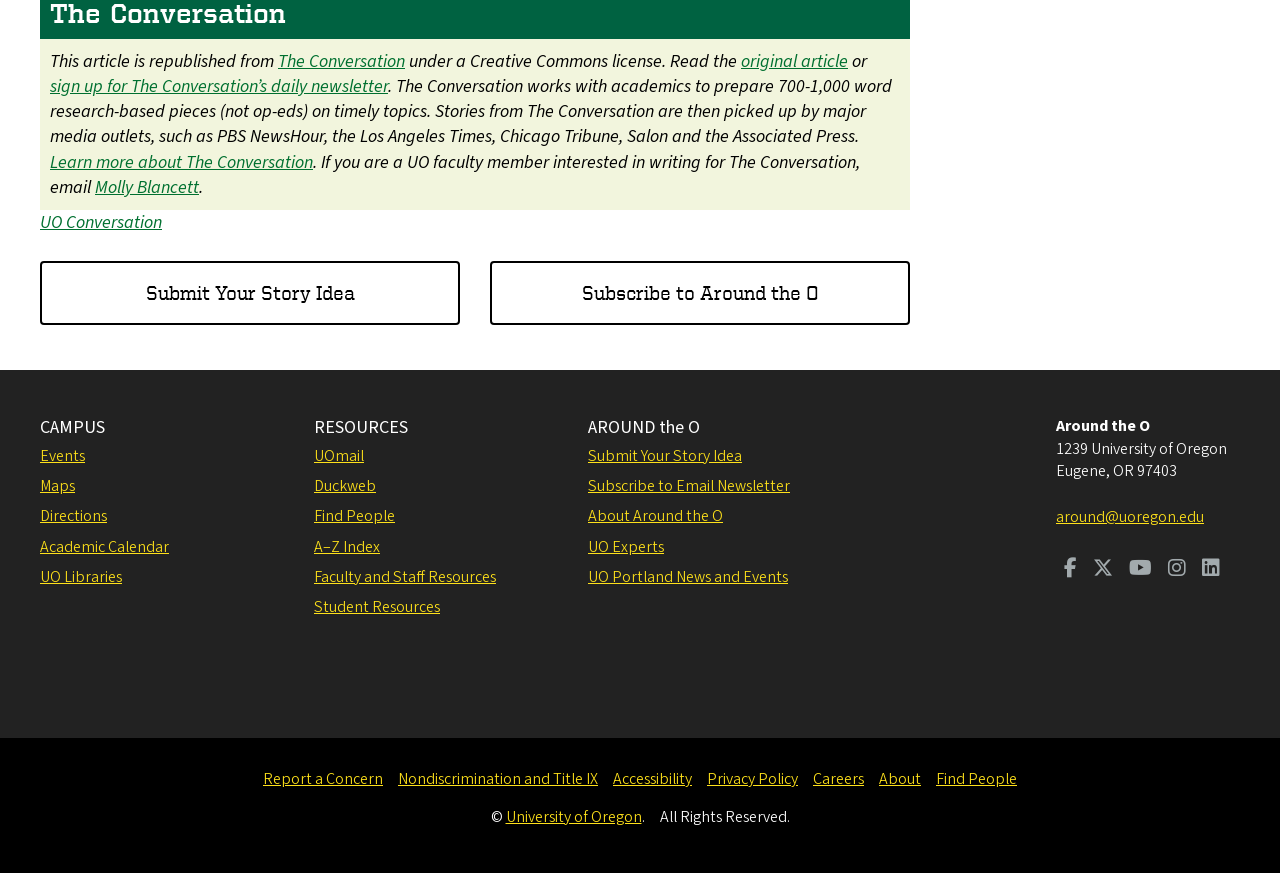Identify the bounding box coordinates for the element you need to click to achieve the following task: "Subscribe to Around the O". Provide the bounding box coordinates as four float numbers between 0 and 1, in the form [left, top, right, bottom].

[0.383, 0.299, 0.711, 0.373]